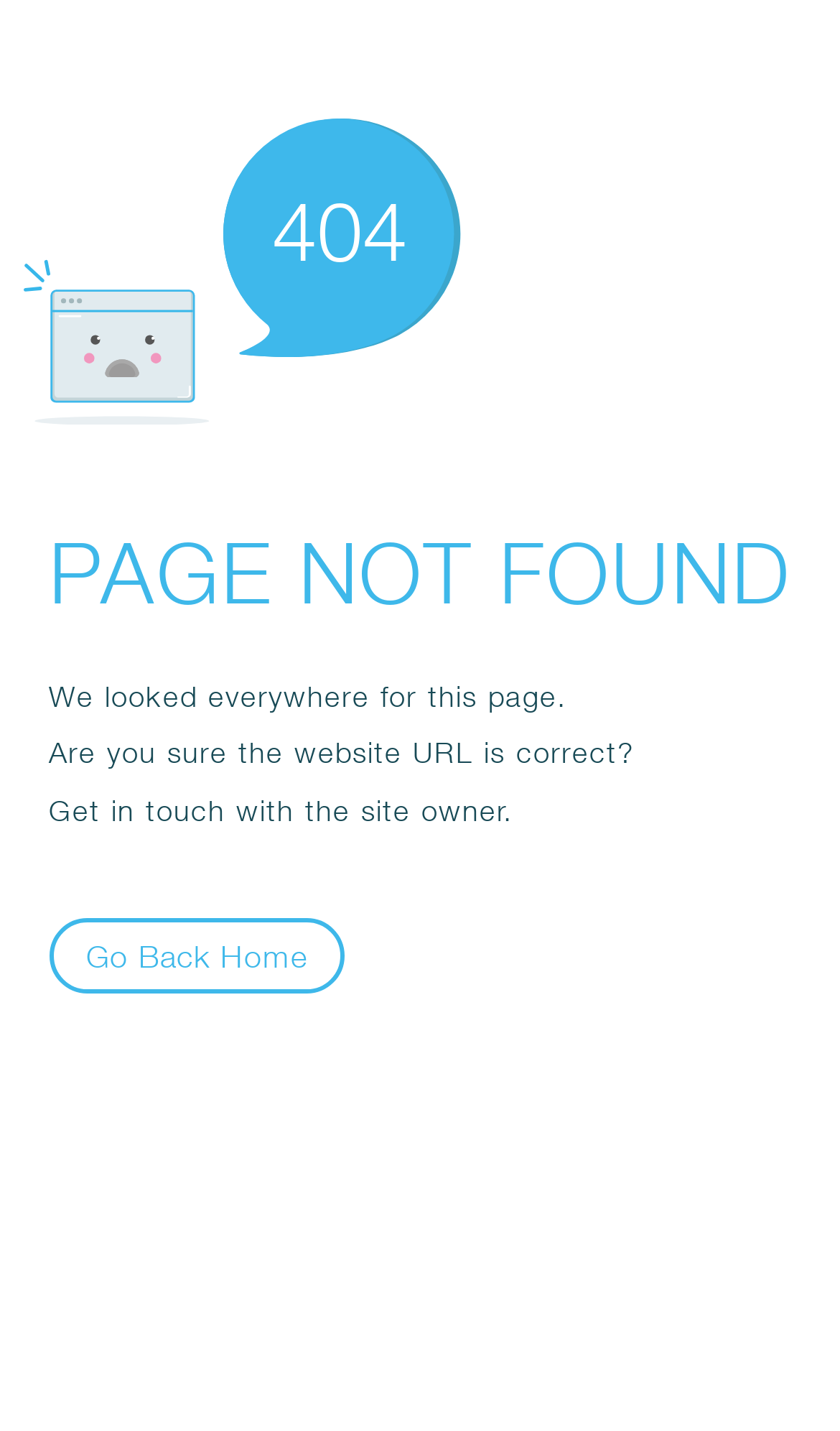Using the format (top-left x, top-left y, bottom-right x, bottom-right y), and given the element description, identify the bounding box coordinates within the screenshot: Go Back Home

[0.058, 0.642, 0.411, 0.695]